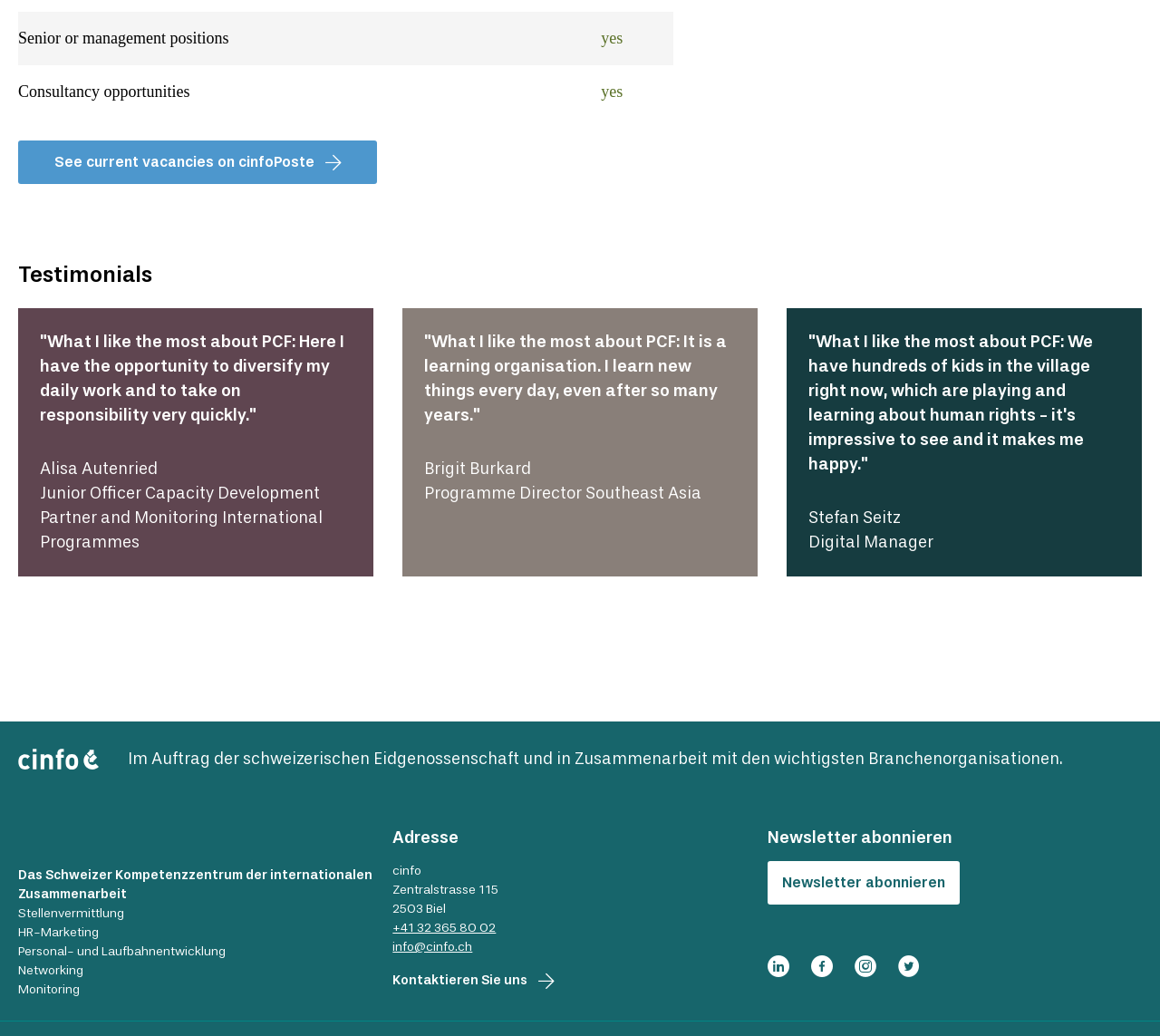Please find the bounding box coordinates for the clickable element needed to perform this instruction: "Visit cinfo's LinkedIn page".

[0.661, 0.922, 0.68, 0.943]